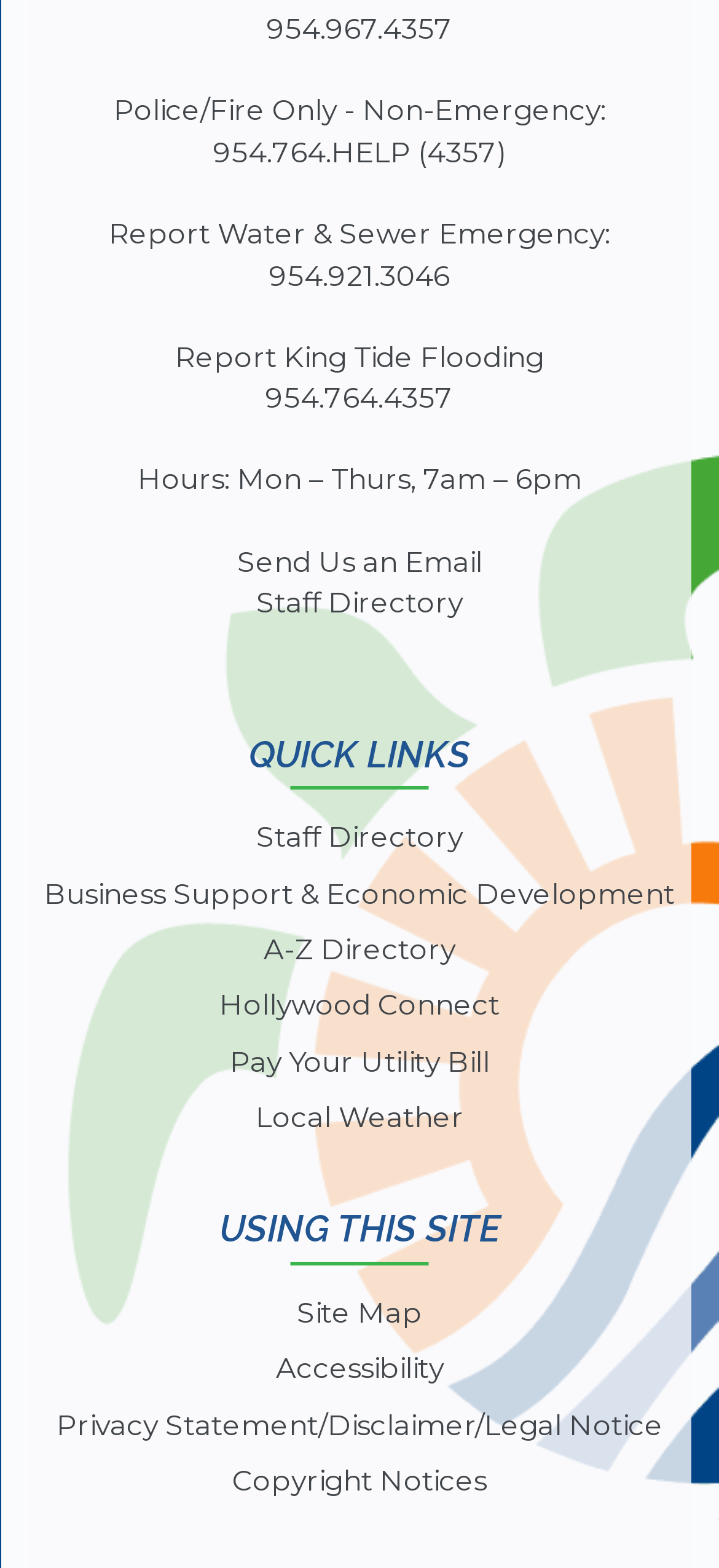Could you highlight the region that needs to be clicked to execute the instruction: "Call the police non-emergency number"?

[0.371, 0.007, 0.629, 0.029]